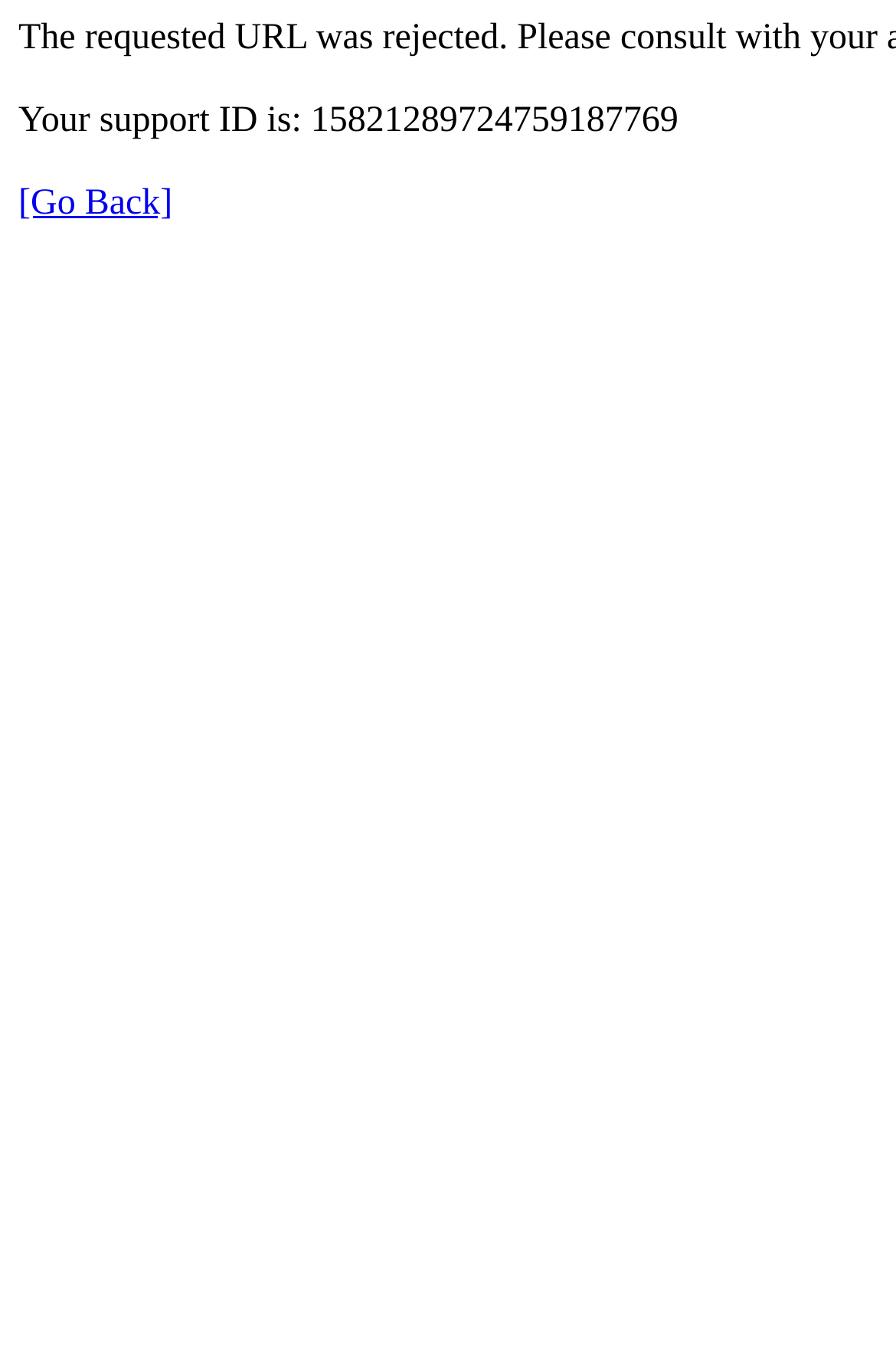Locate the UI element described as follows: "[Go Back]". Return the bounding box coordinates as four float numbers between 0 and 1 in the order [left, top, right, bottom].

[0.021, 0.135, 0.193, 0.163]